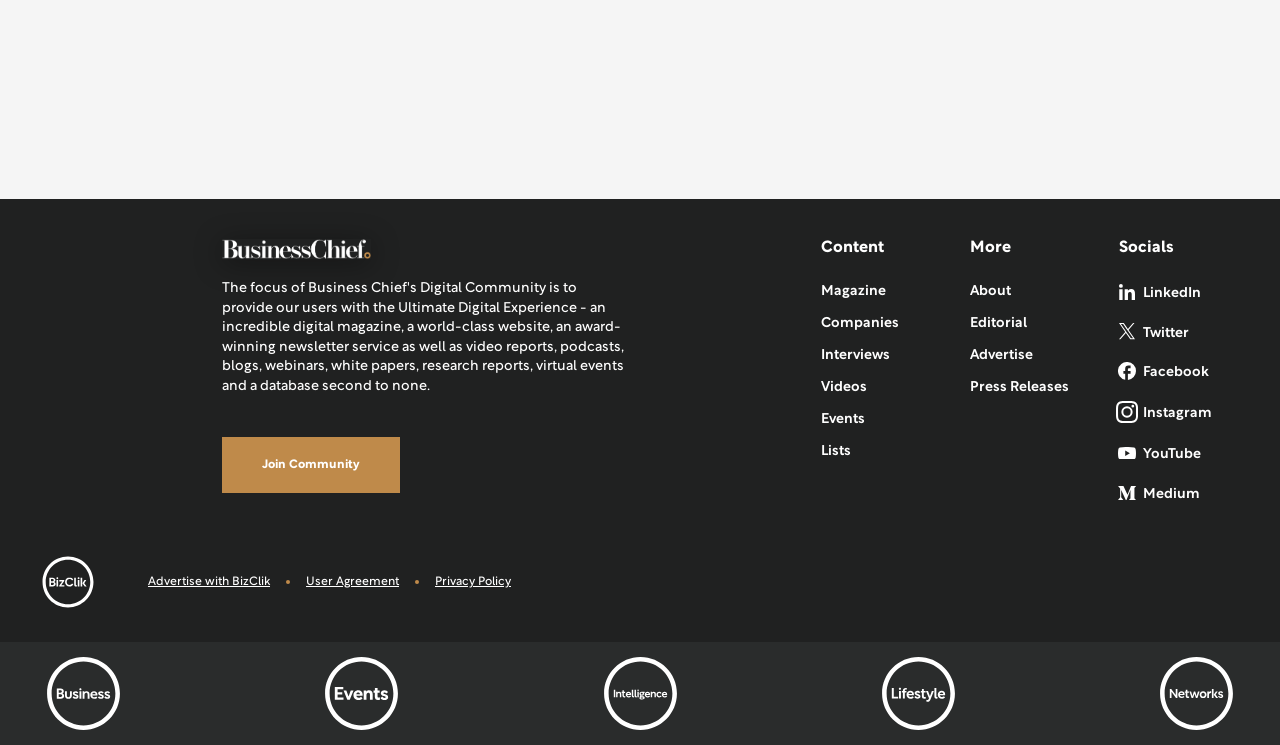Indicate the bounding box coordinates of the element that needs to be clicked to satisfy the following instruction: "Explore the About section". The coordinates should be four float numbers between 0 and 1, i.e., [left, top, right, bottom].

[0.758, 0.367, 0.79, 0.412]